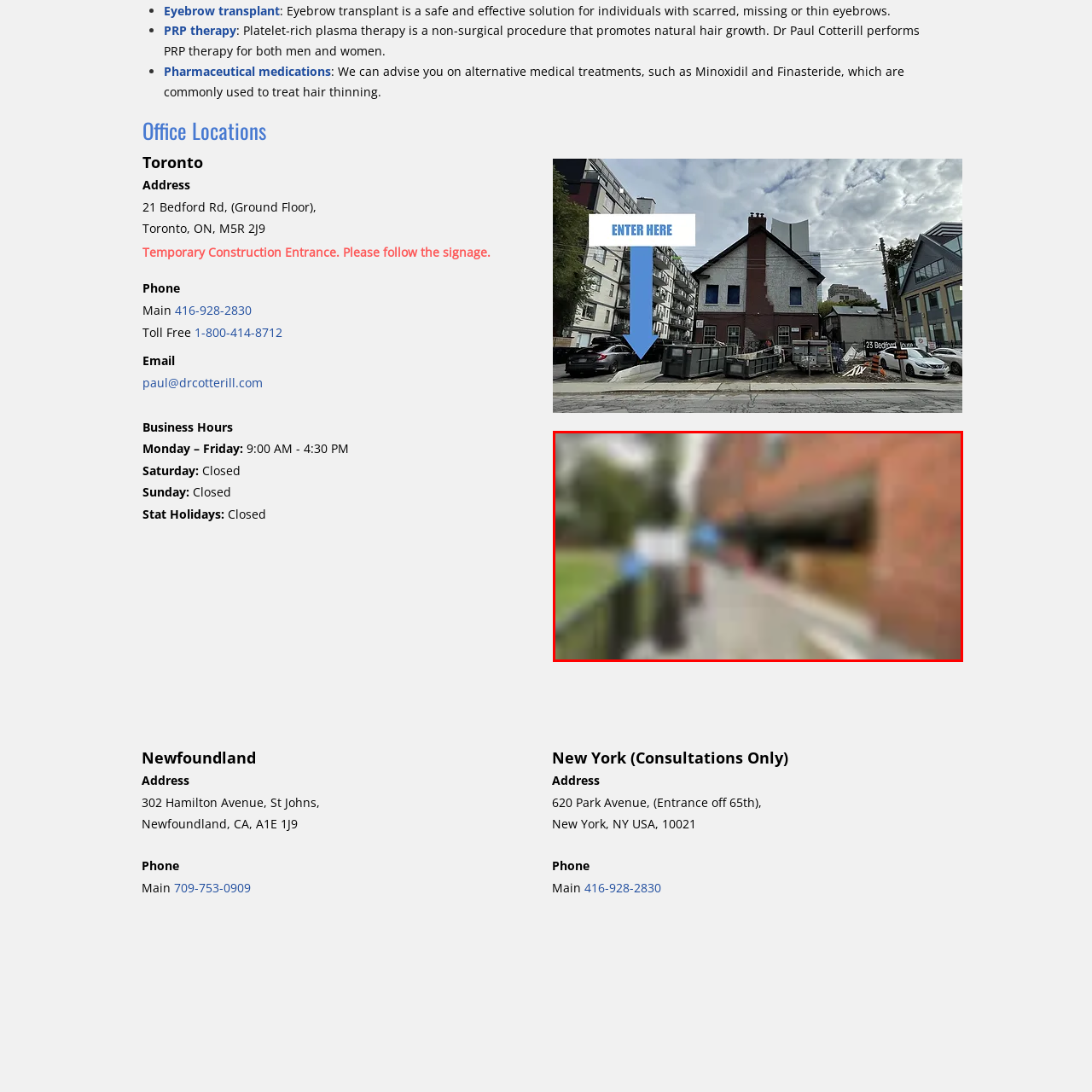Pay special attention to the segment of the image inside the red box and offer a detailed answer to the question that follows, based on what you see: What is the surface of the area surrounding the walkway?

The caption specifically mentions that the area is unpaved, which suggests that it is not covered with asphalt, concrete, or any other type of paving material.